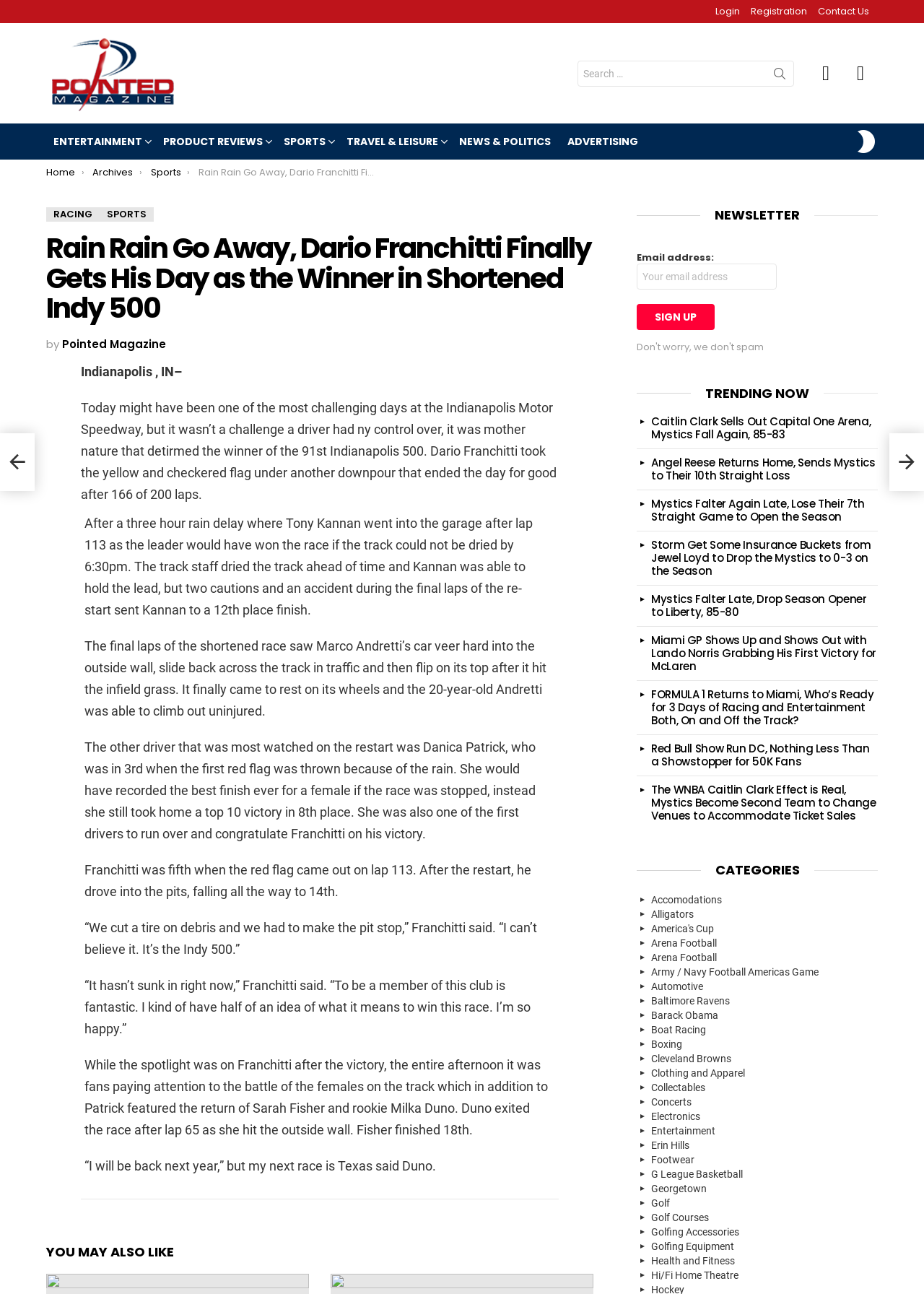Find and specify the bounding box coordinates that correspond to the clickable region for the instruction: "View trending news".

[0.748, 0.298, 0.891, 0.31]